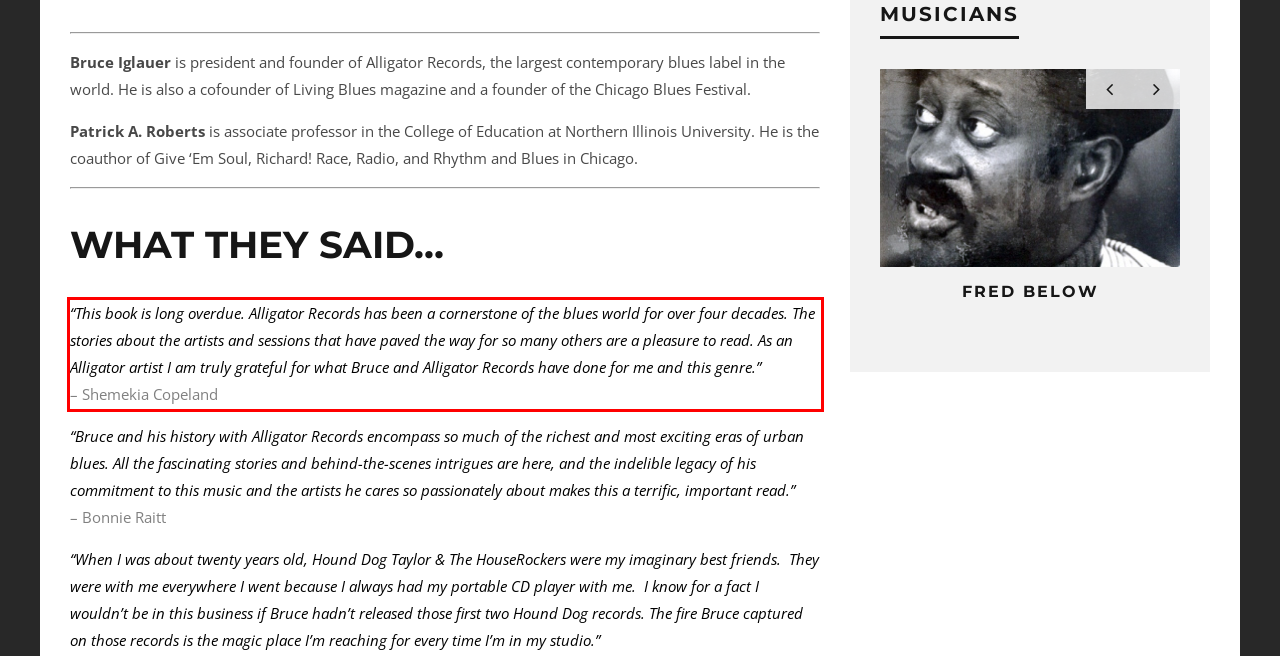Please take the screenshot of the webpage, find the red bounding box, and generate the text content that is within this red bounding box.

“This book is long overdue. Alligator Records has been a cornerstone of the blues world for over four decades. The stories about the artists and sessions that have paved the way for so many others are a pleasure to read. As an Alligator artist I am truly grateful for what Bruce and Alligator Records have done for me and this genre.” – Shemekia Copeland